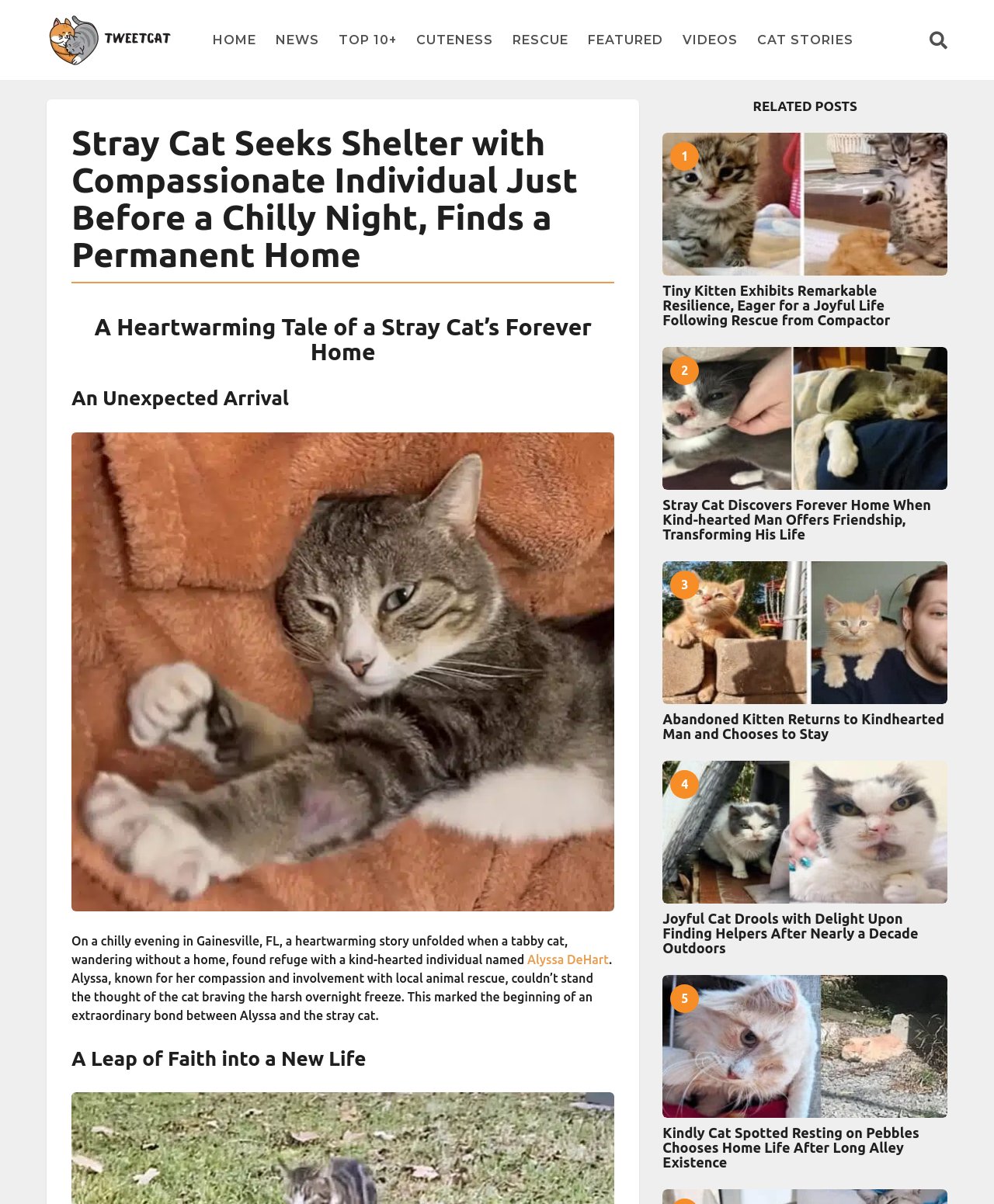Pinpoint the bounding box coordinates of the clickable element needed to complete the instruction: "Click on the 'HOME' link". The coordinates should be provided as four float numbers between 0 and 1: [left, top, right, bottom].

[0.214, 0.02, 0.258, 0.046]